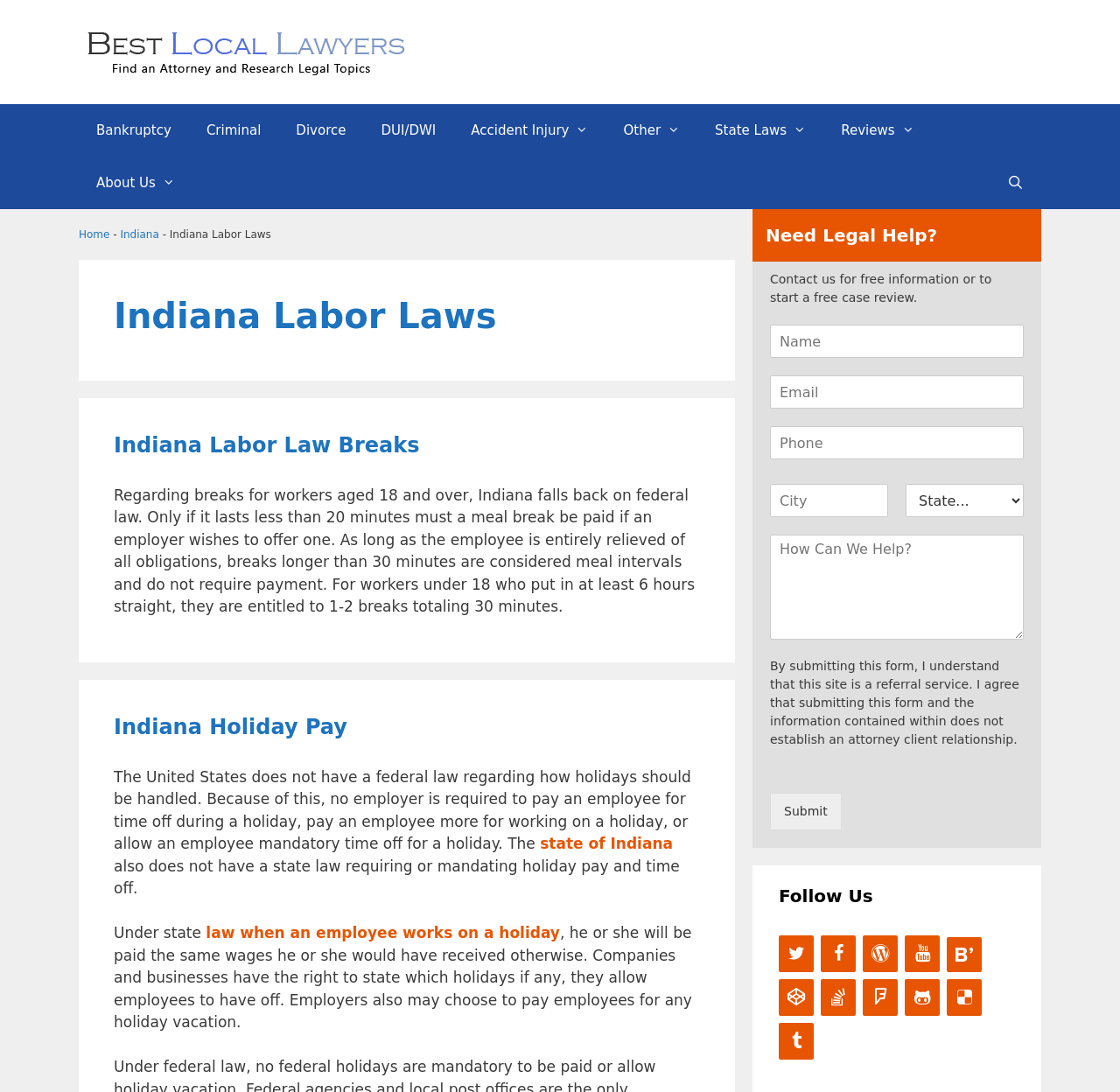Please identify the bounding box coordinates of the region to click in order to complete the task: "Browse Multimedia category". The coordinates must be four float numbers between 0 and 1, specified as [left, top, right, bottom].

None